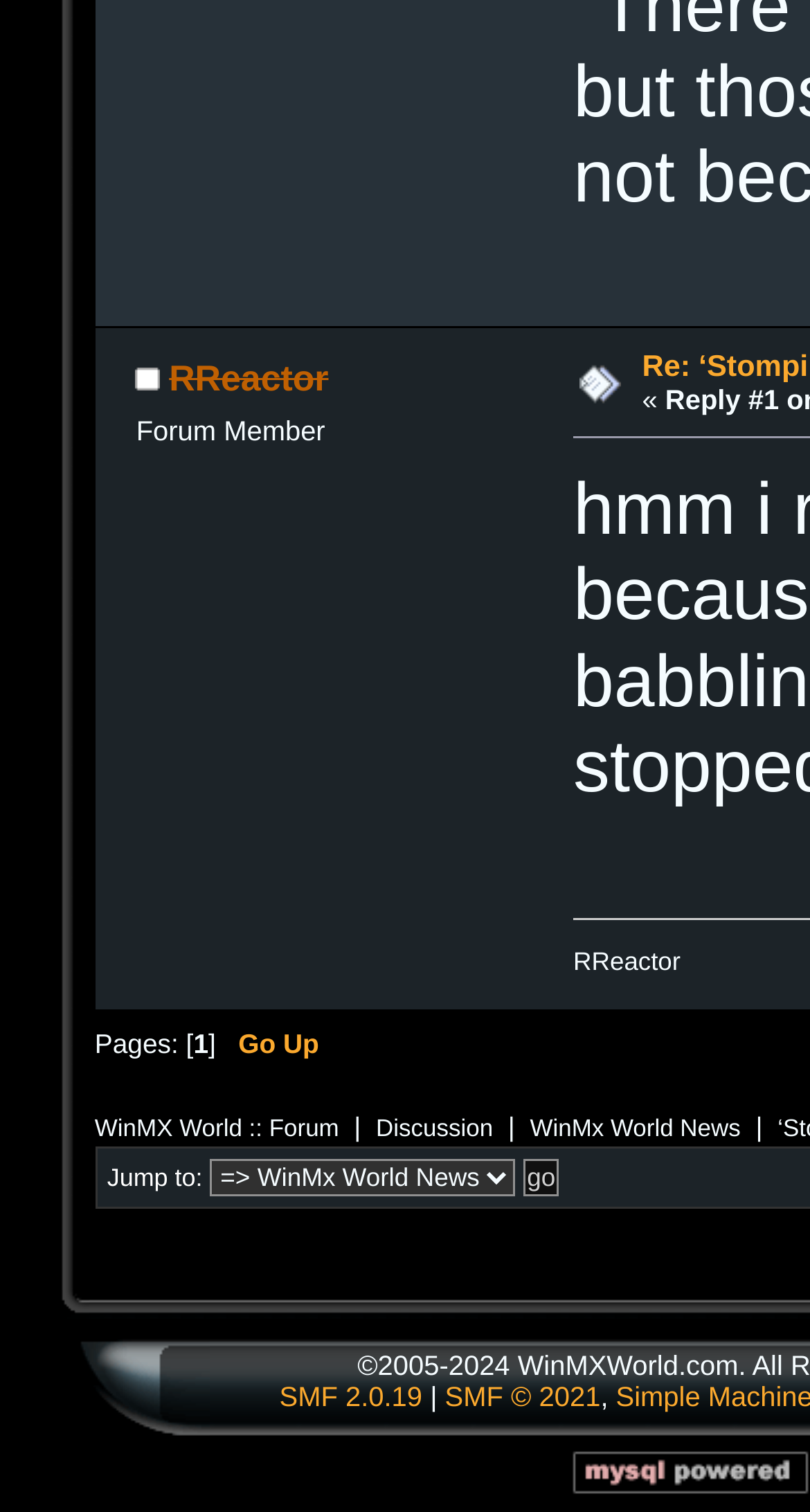Please identify the bounding box coordinates of the element on the webpage that should be clicked to follow this instruction: "Visit the 'SMF 2.0.19' page". The bounding box coordinates should be given as four float numbers between 0 and 1, formatted as [left, top, right, bottom].

[0.345, 0.913, 0.521, 0.934]